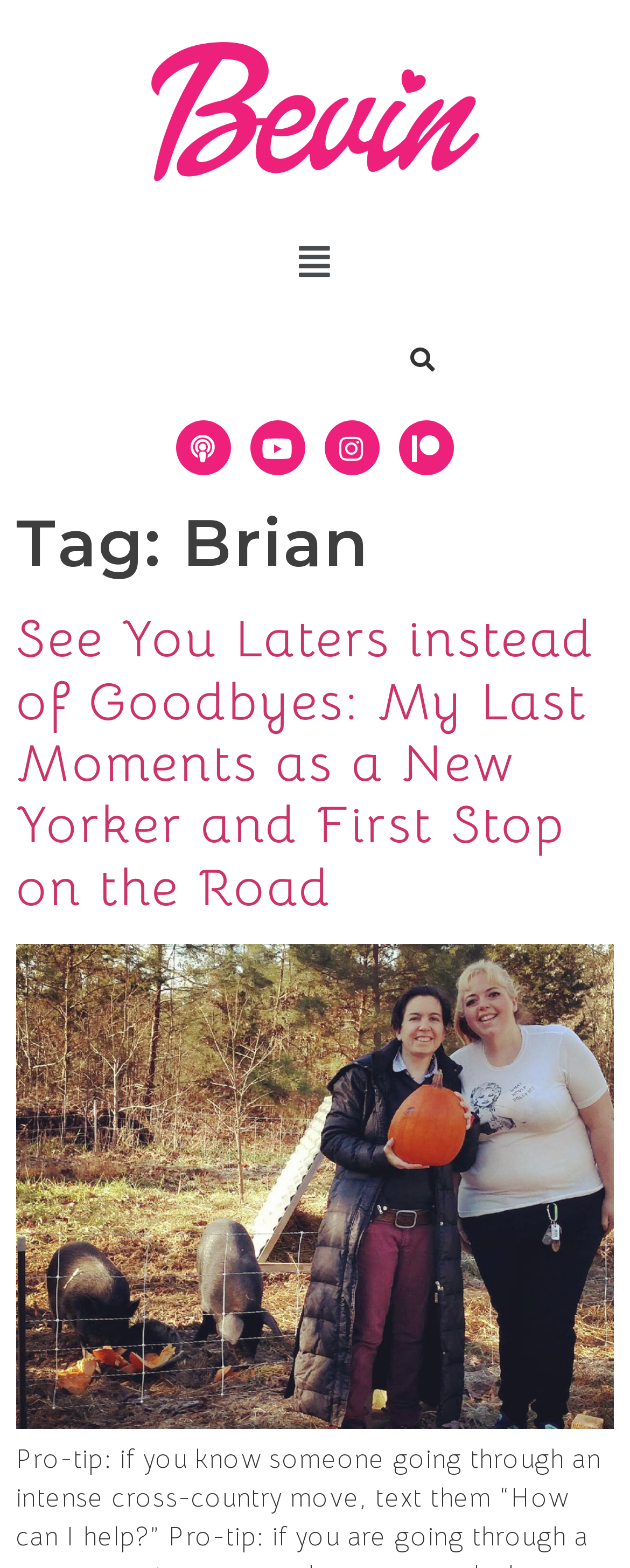Can you find the bounding box coordinates for the element to click on to achieve the instruction: "Click the menu button"?

[0.455, 0.147, 0.545, 0.187]